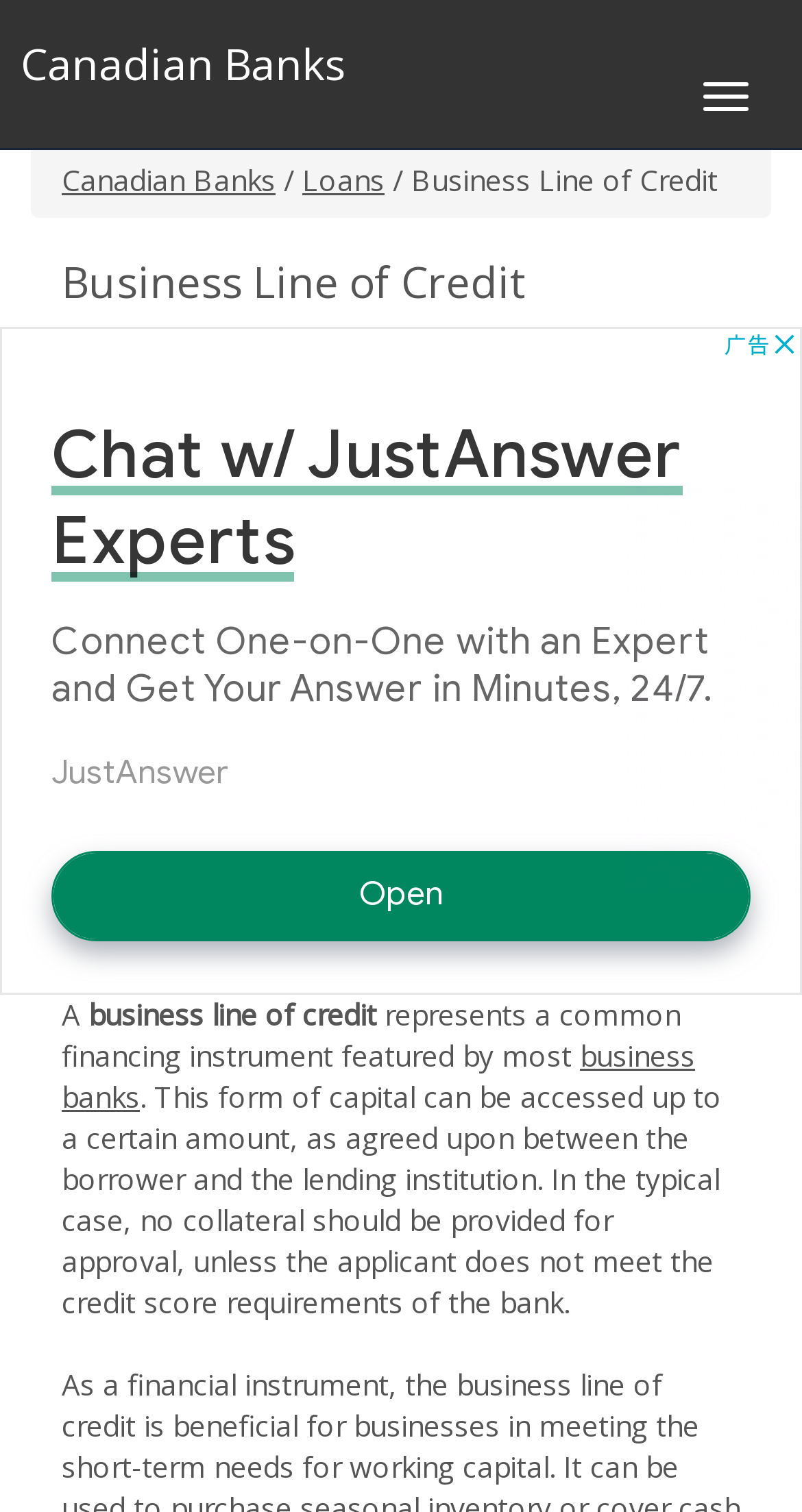What determines the amount of capital that can be accessed?
Based on the visual information, provide a detailed and comprehensive answer.

The webpage states that the business line of credit represents a form of capital that can be accessed up to a certain amount, as agreed upon between the borrower and the lending institution.